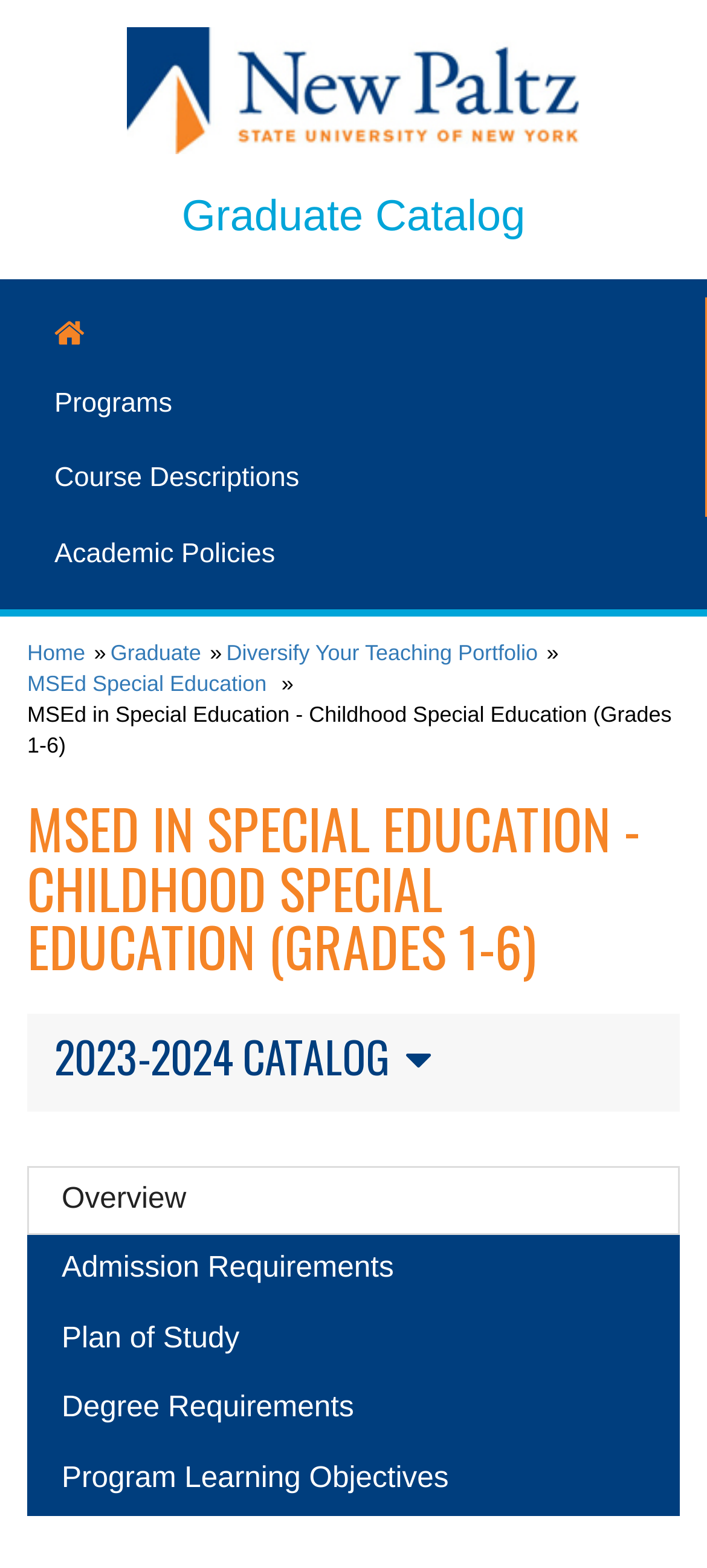Based on what you see in the screenshot, provide a thorough answer to this question: What is the name of the university?

I determined the answer by looking at the top-left corner of the webpage, where I found the image and link 'New Paltz | State University of New York', which indicates the university's name.